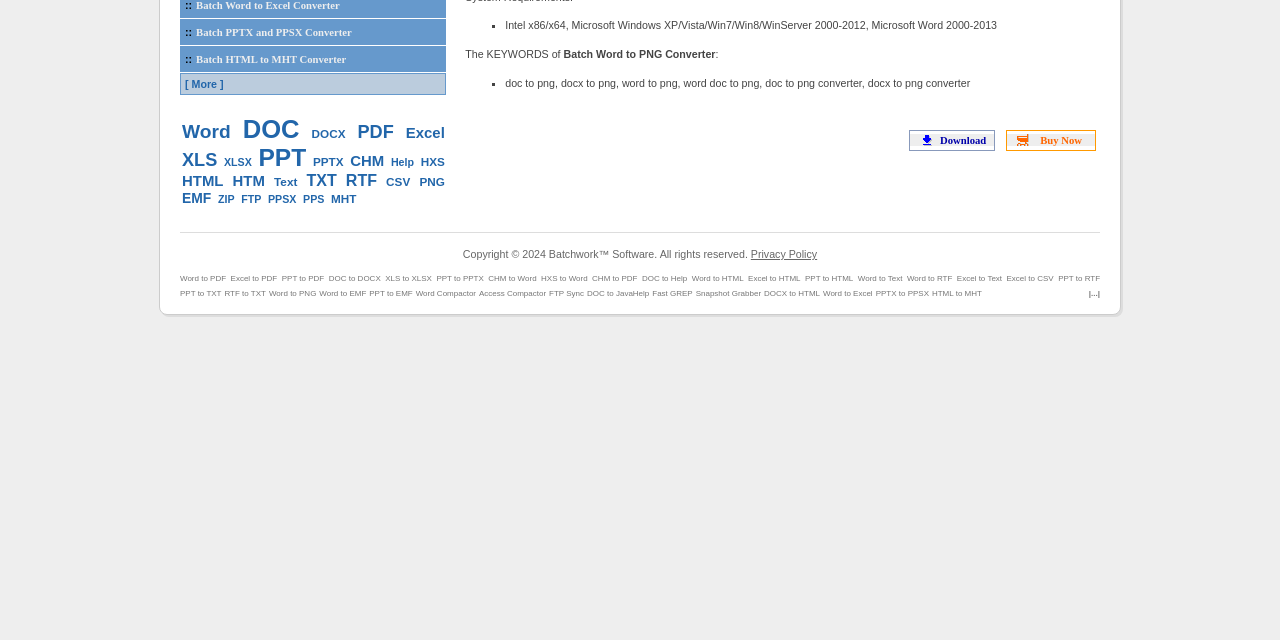From the element description: "::Batch HTML to MHT Converter", extract the bounding box coordinates of the UI element. The coordinates should be expressed as four float numbers between 0 and 1, in the order [left, top, right, bottom].

[0.141, 0.073, 0.348, 0.111]